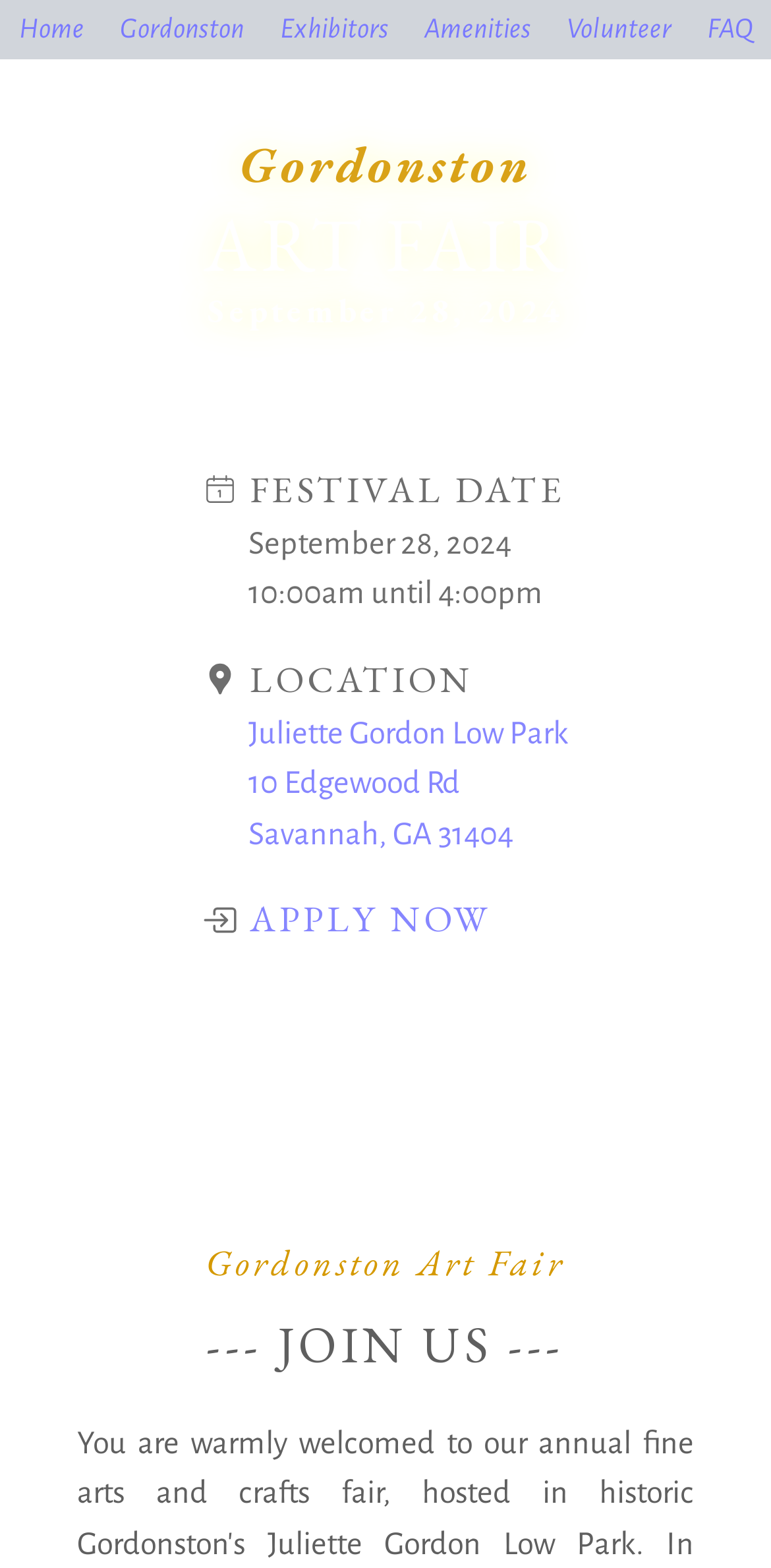Please mark the bounding box coordinates of the area that should be clicked to carry out the instruction: "apply now".

[0.324, 0.569, 0.637, 0.605]